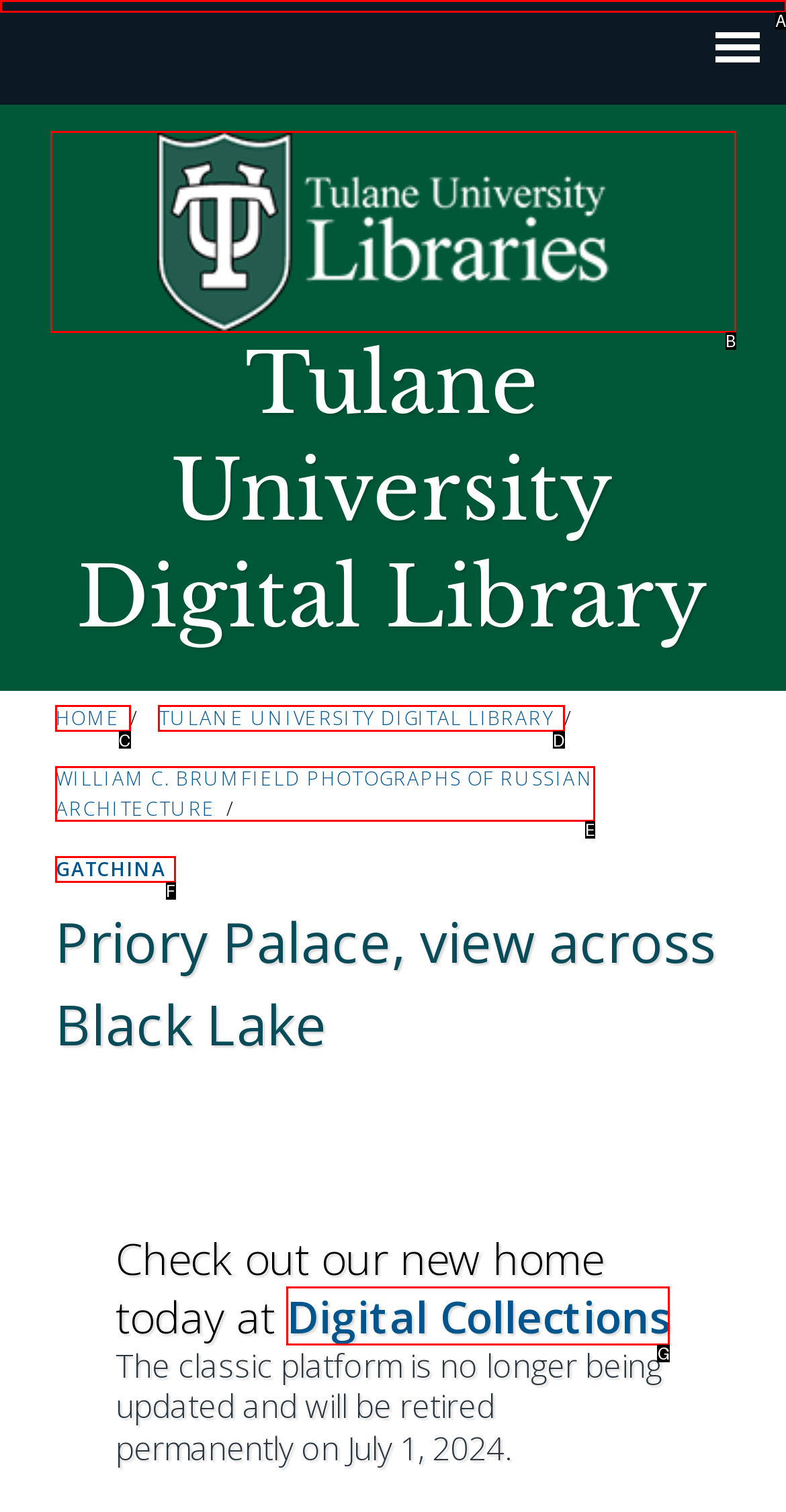Based on the element described as: Digital Collections
Find and respond with the letter of the correct UI element.

G